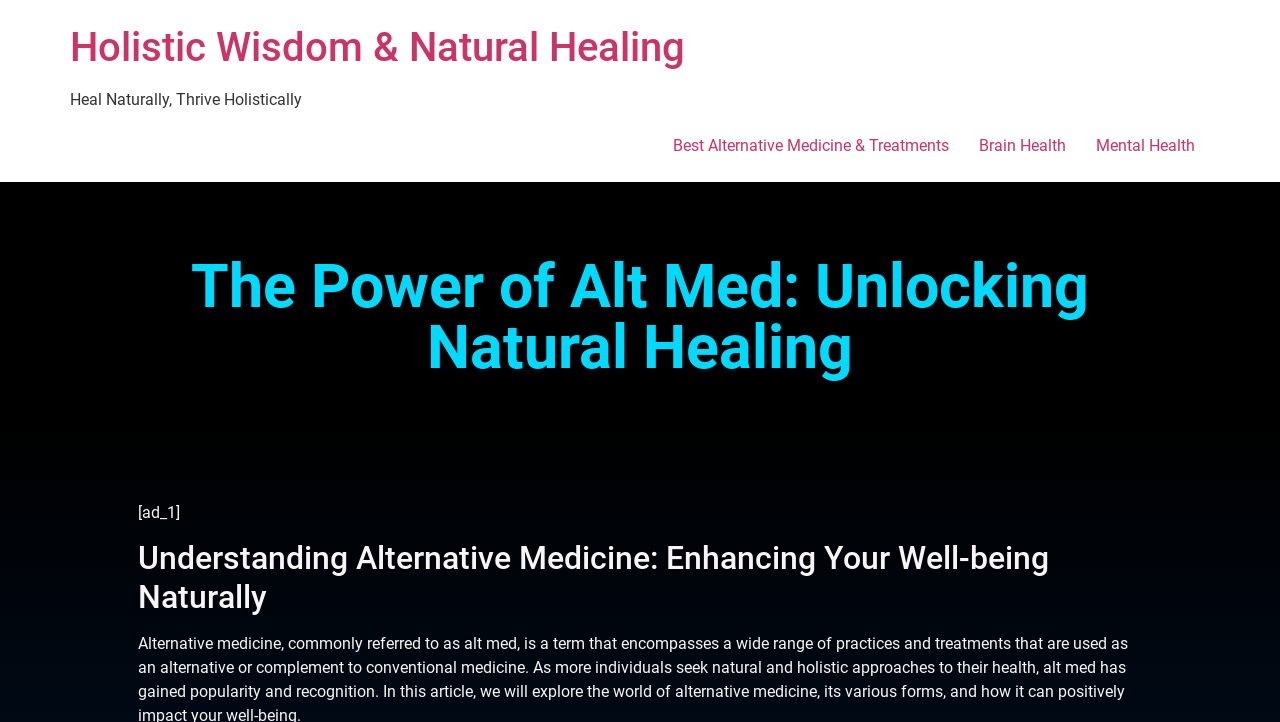Please find the bounding box for the UI component described as follows: "Holistic Wisdom & Natural Healing".

[0.055, 0.033, 0.535, 0.098]